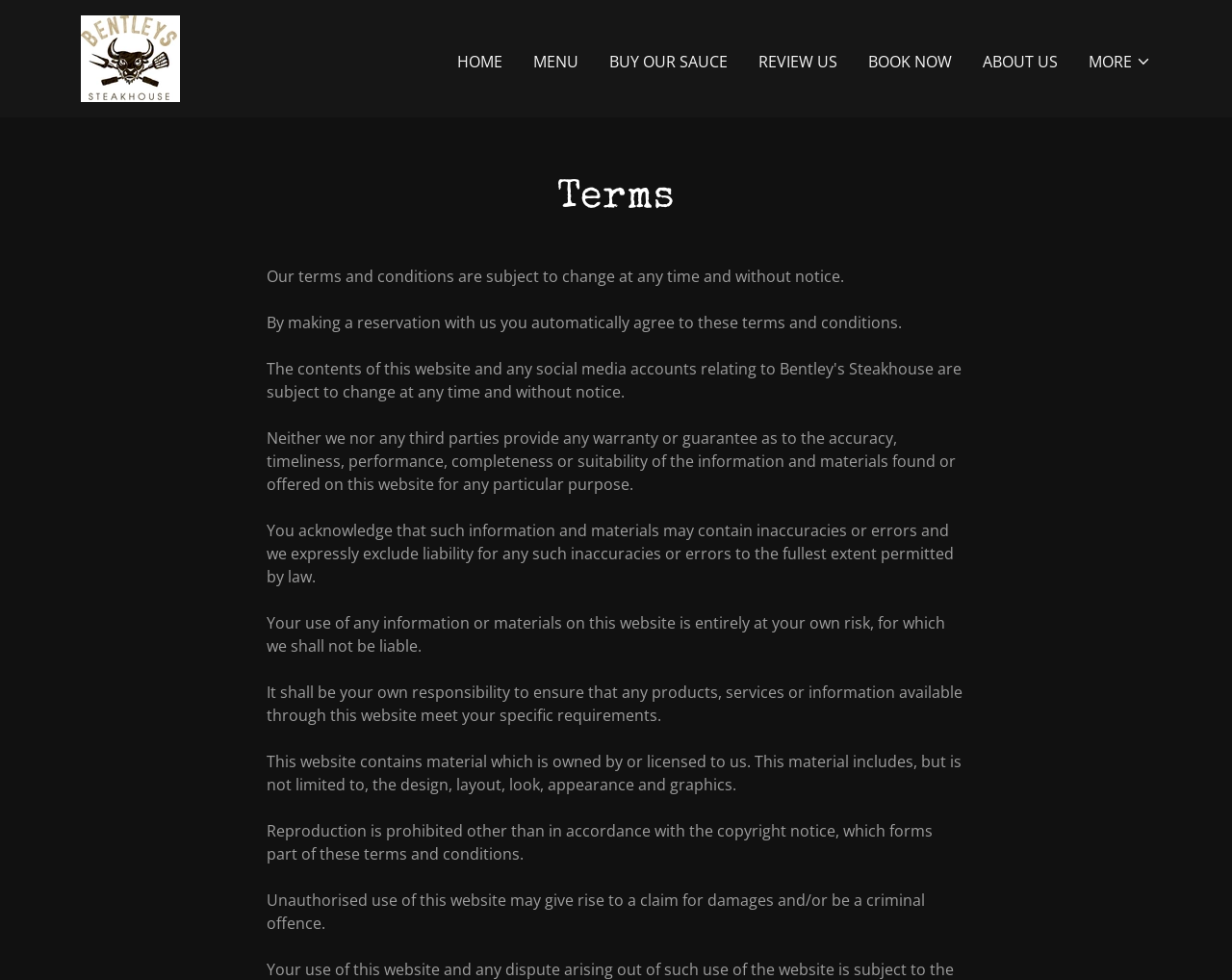Detail the various sections and features present on the webpage.

This webpage appears to be a terms and conditions page for a restaurant or food establishment. At the top of the page, there is a navigation menu with seven links: "HOME", "MENU", "BUY OUR SAUCE", "REVIEW US", "BOOK NOW", "ABOUT US", and a "MORE" button with a dropdown menu. The links are evenly spaced and aligned horizontally across the top of the page.

Below the navigation menu, there is a heading that reads "Terms" in a larger font size. The main content of the page is divided into six paragraphs of static text, which outline the terms and conditions of using the website and making reservations. The text is arranged in a single column and spans most of the page's width.

The paragraphs are densely packed with text, with no images or breaks in between. The text describes the website's disclaimer, liability, and copyright policies, as well as the user's responsibilities when using the website.

There are two small images on the page, both of which are icons associated with the navigation menu links. One is located next to the "MORE" button, and the other is next to the first link in the navigation menu.